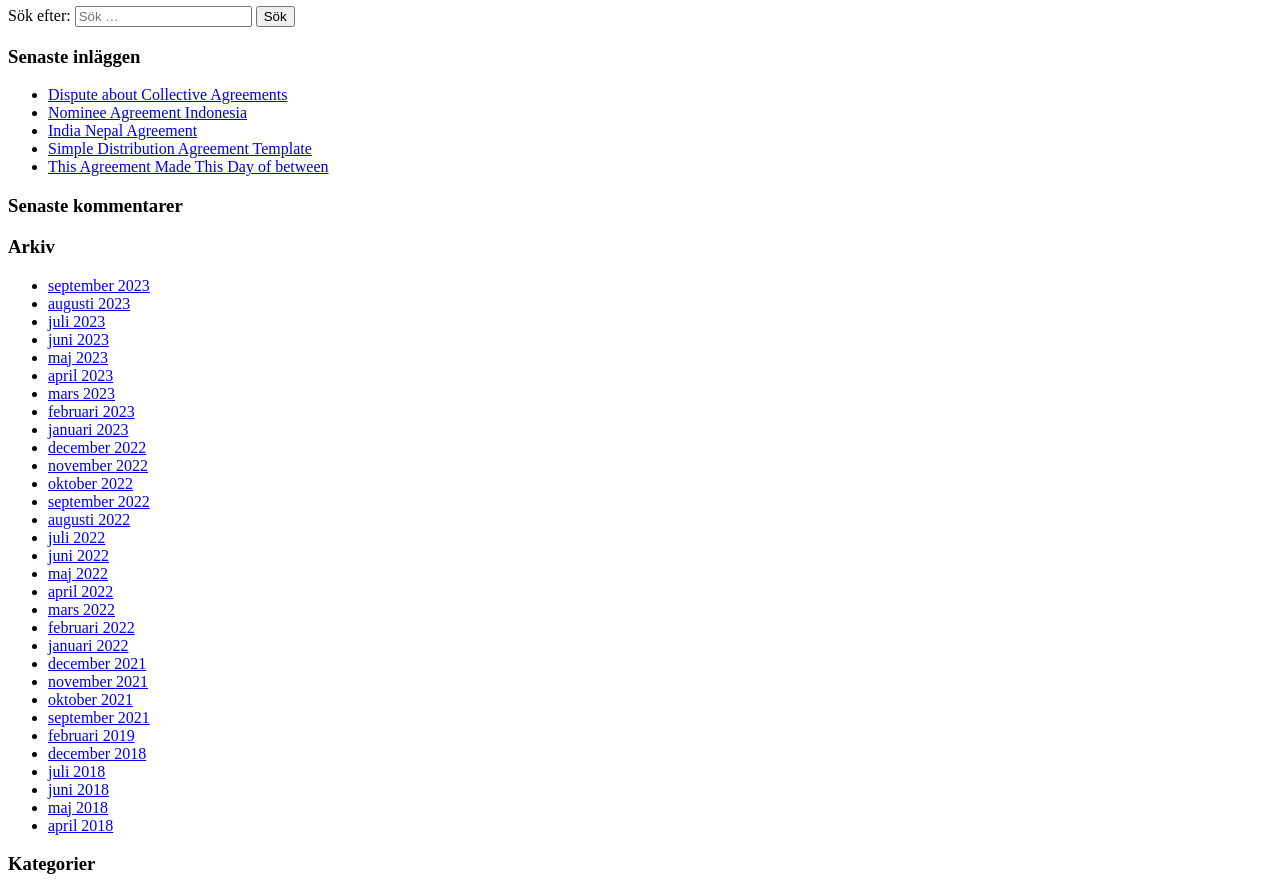Find the bounding box coordinates of the clickable element required to execute the following instruction: "Search for something". Provide the coordinates as four float numbers between 0 and 1, i.e., [left, top, right, bottom].

[0.058, 0.007, 0.197, 0.03]